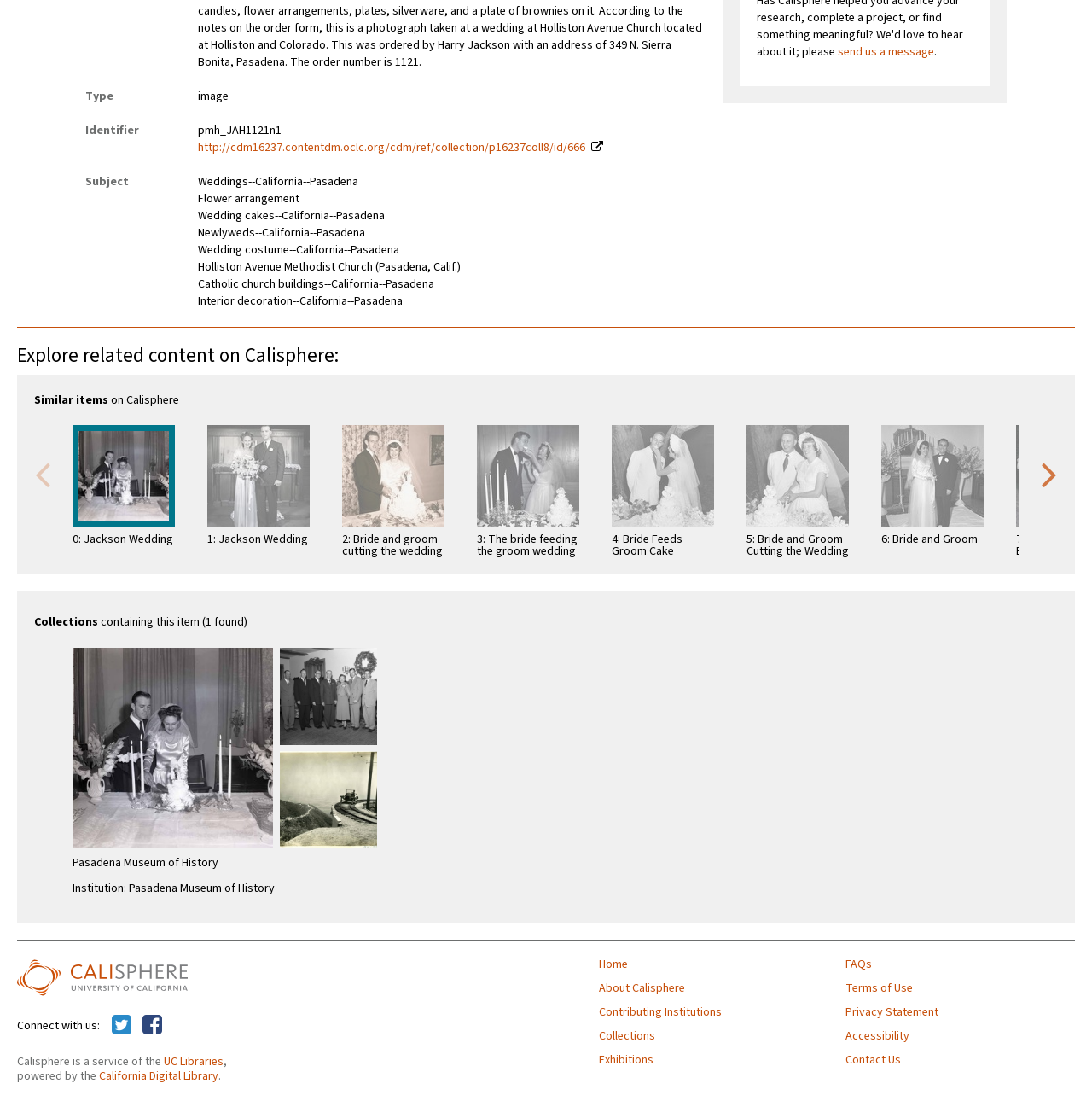What is the identifier of the item?
Look at the image and respond with a single word or a short phrase.

pmh_JAH1121n1